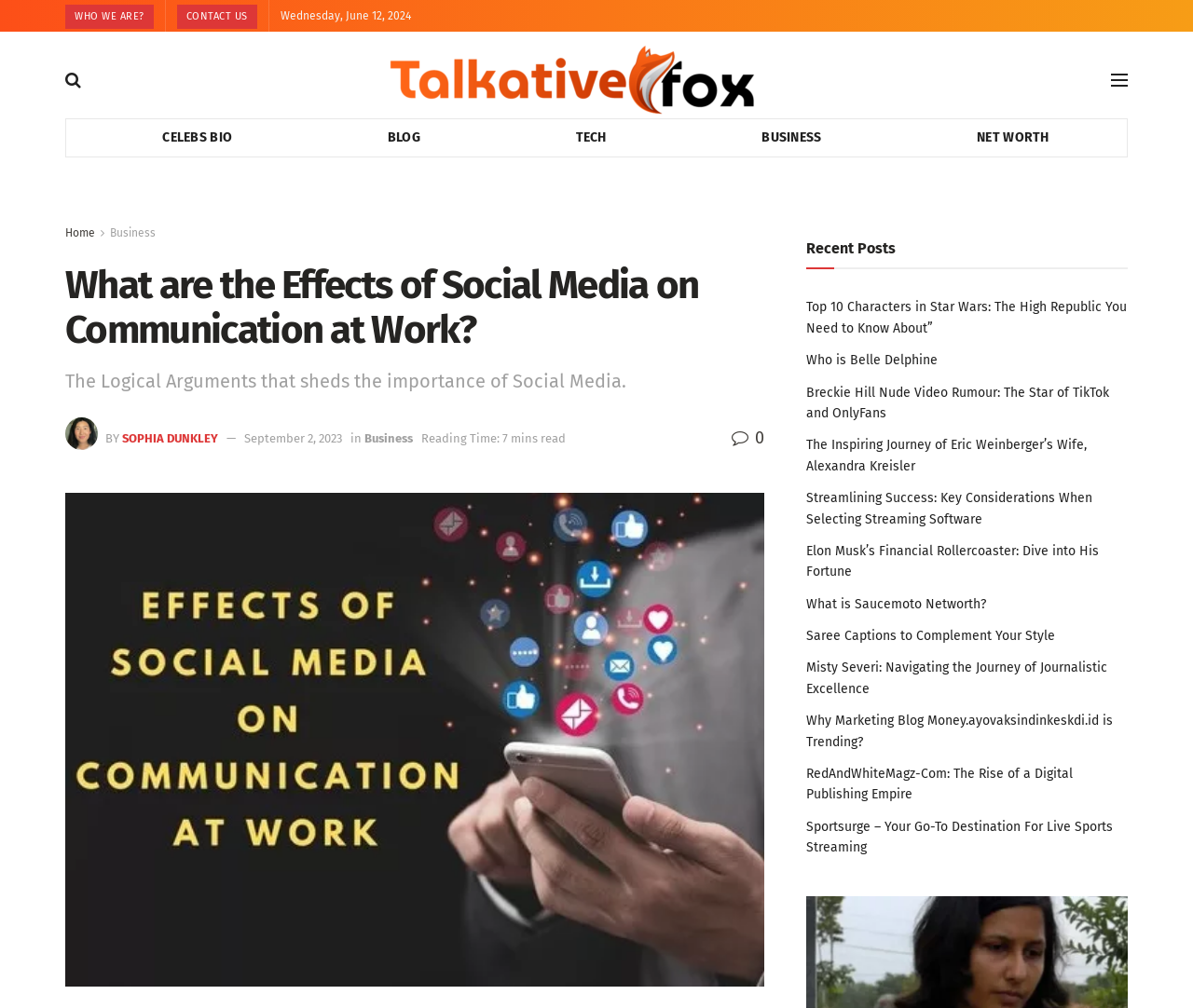How many minutes does it take to read the article?
Provide an in-depth and detailed answer to the question.

I found the reading time by looking at the StaticText element with the text 'Reading Time: 7 mins read' which has a bounding box coordinate of [0.353, 0.428, 0.474, 0.442]. This element is located near the top of the article, indicating that it is the reading time.